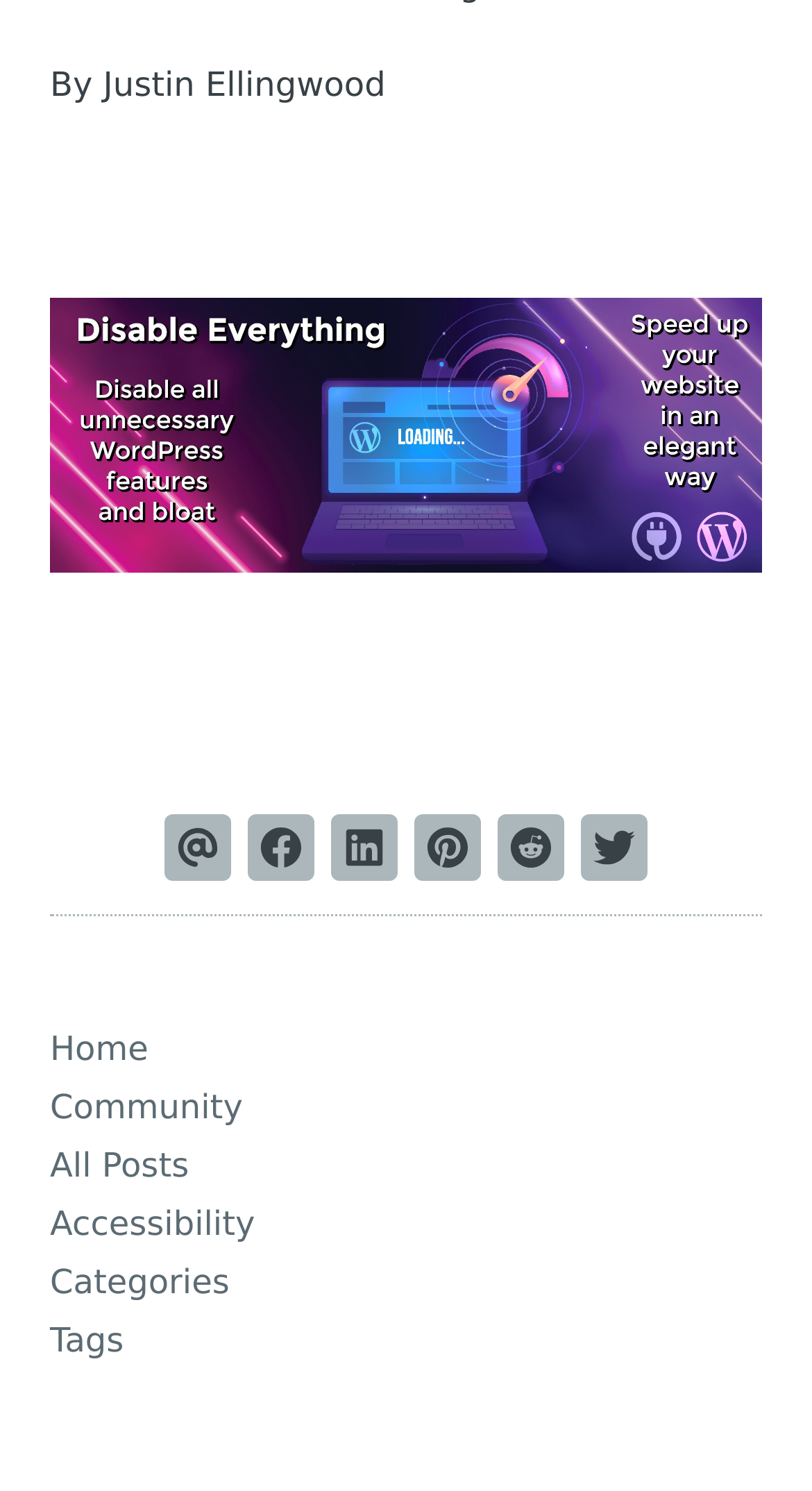What is the format of the image links in the footer?
Please respond to the question with a detailed and well-explained answer.

The image links in the footer section are represented as image icons, each corresponding to a specific social media platform, such as Facebook, LinkedIn, Pinterest, Reddit, and Twitter.